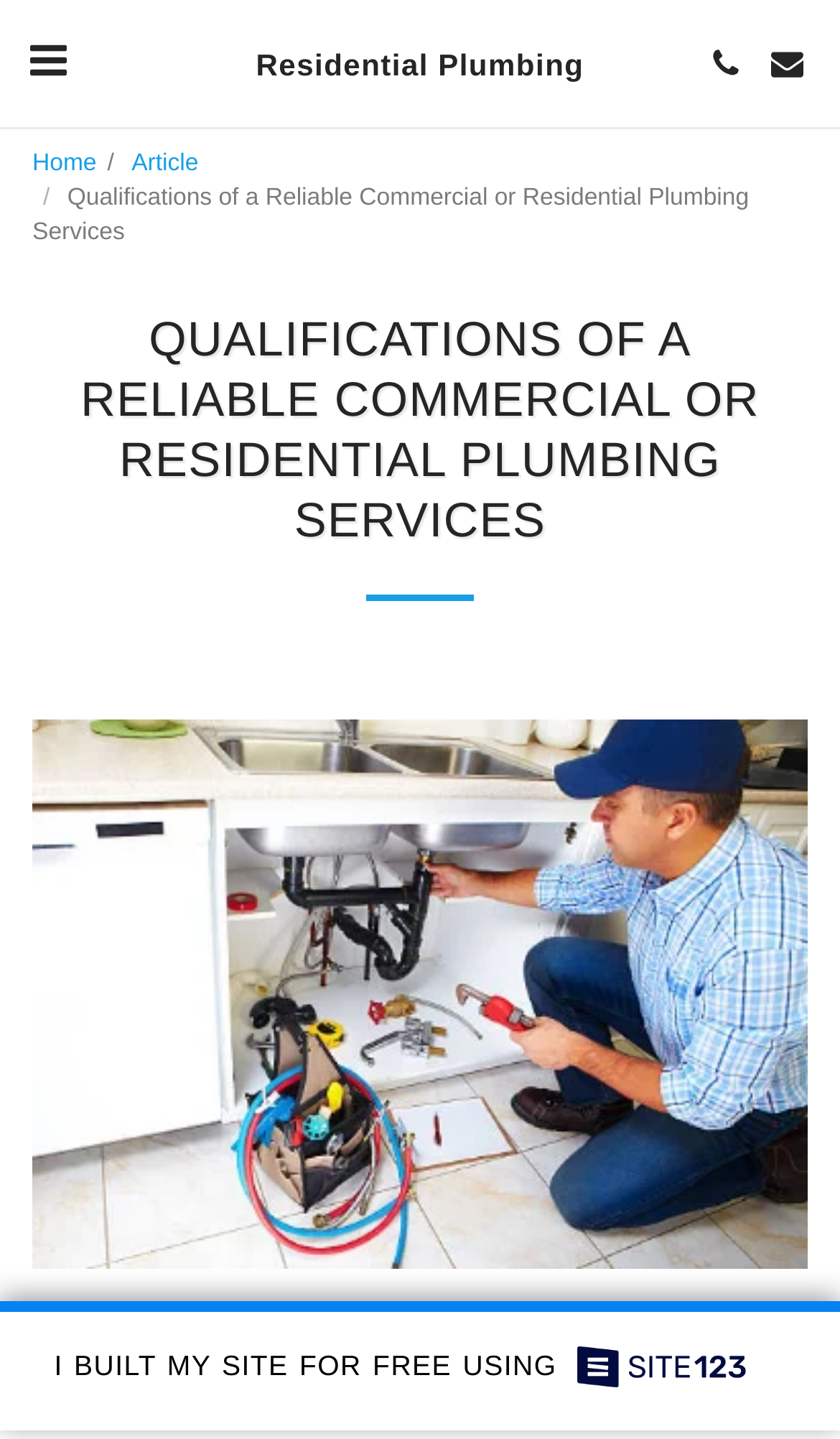Please identify the bounding box coordinates of the clickable area that will fulfill the following instruction: "View the image about plumbing services". The coordinates should be in the format of four float numbers between 0 and 1, i.e., [left, top, right, bottom].

[0.038, 0.5, 0.962, 0.881]